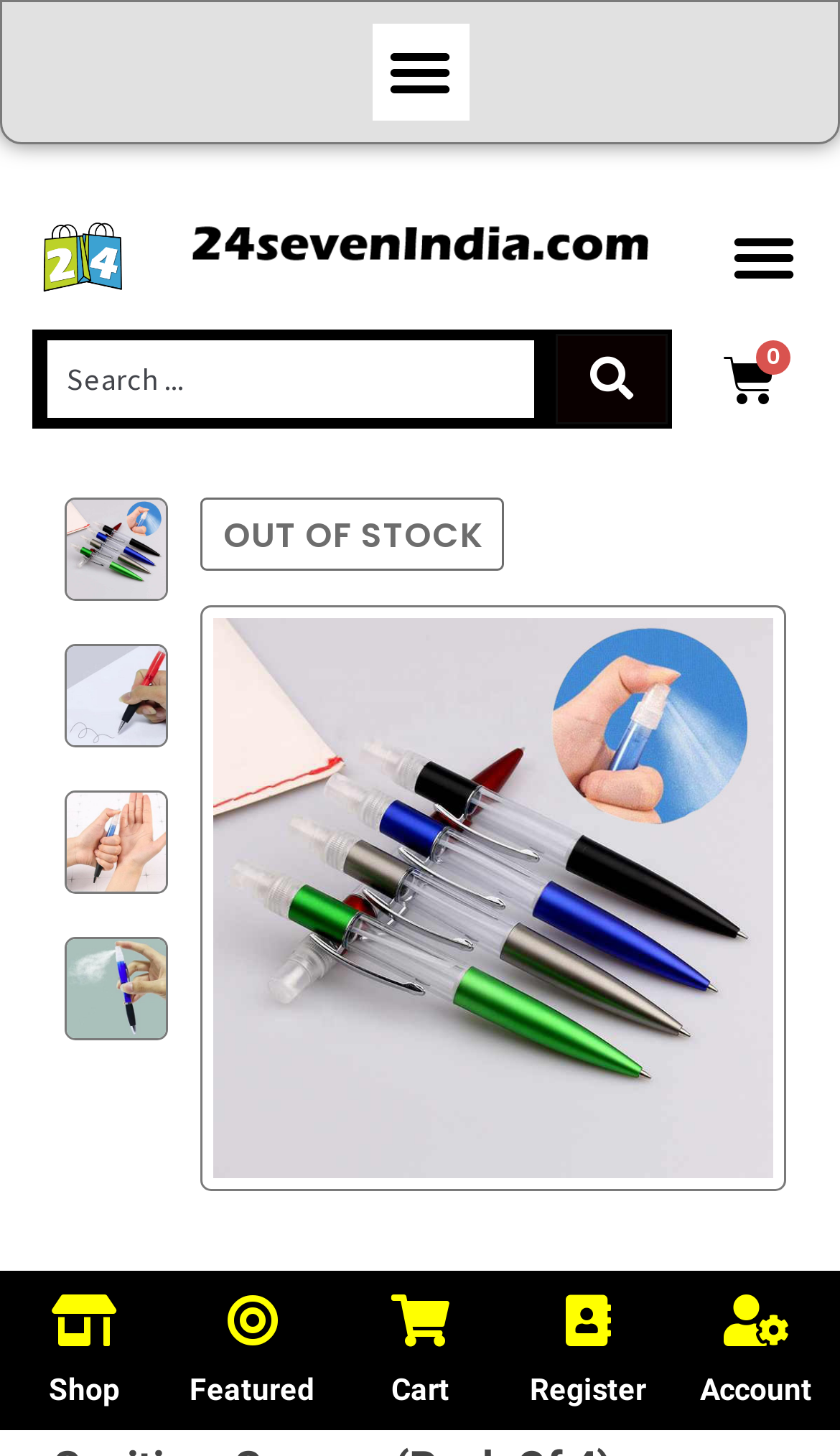Please give a short response to the question using one word or a phrase:
Are there multiple navigation menus?

Yes